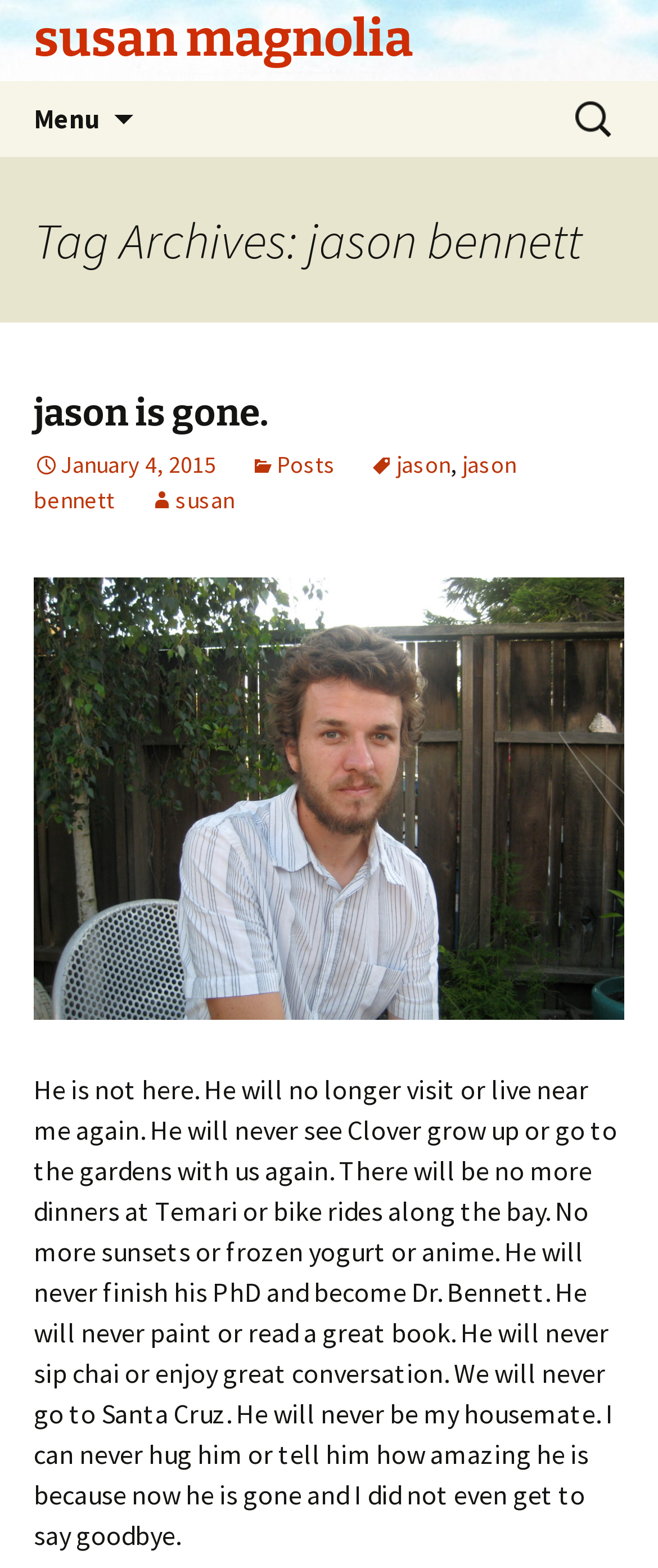What is the name of the person mentioned alongside Jason?
Answer the question with detailed information derived from the image.

I found the answer by looking at the link element with the text ' susan' and extracting the name from it.